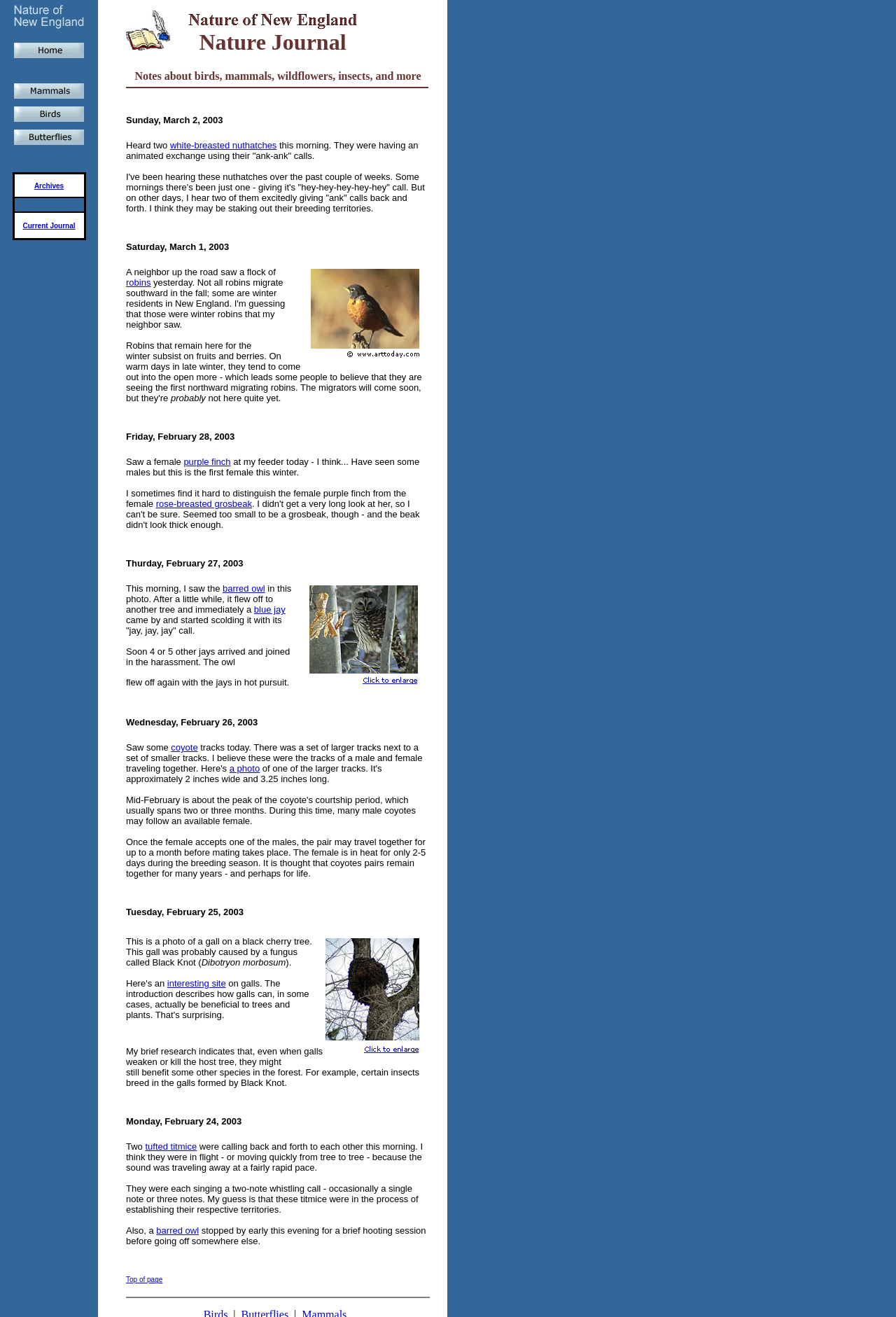What is the purpose of the 'Archives' link?
Please provide a single word or phrase in response based on the screenshot.

To access archived journal entries